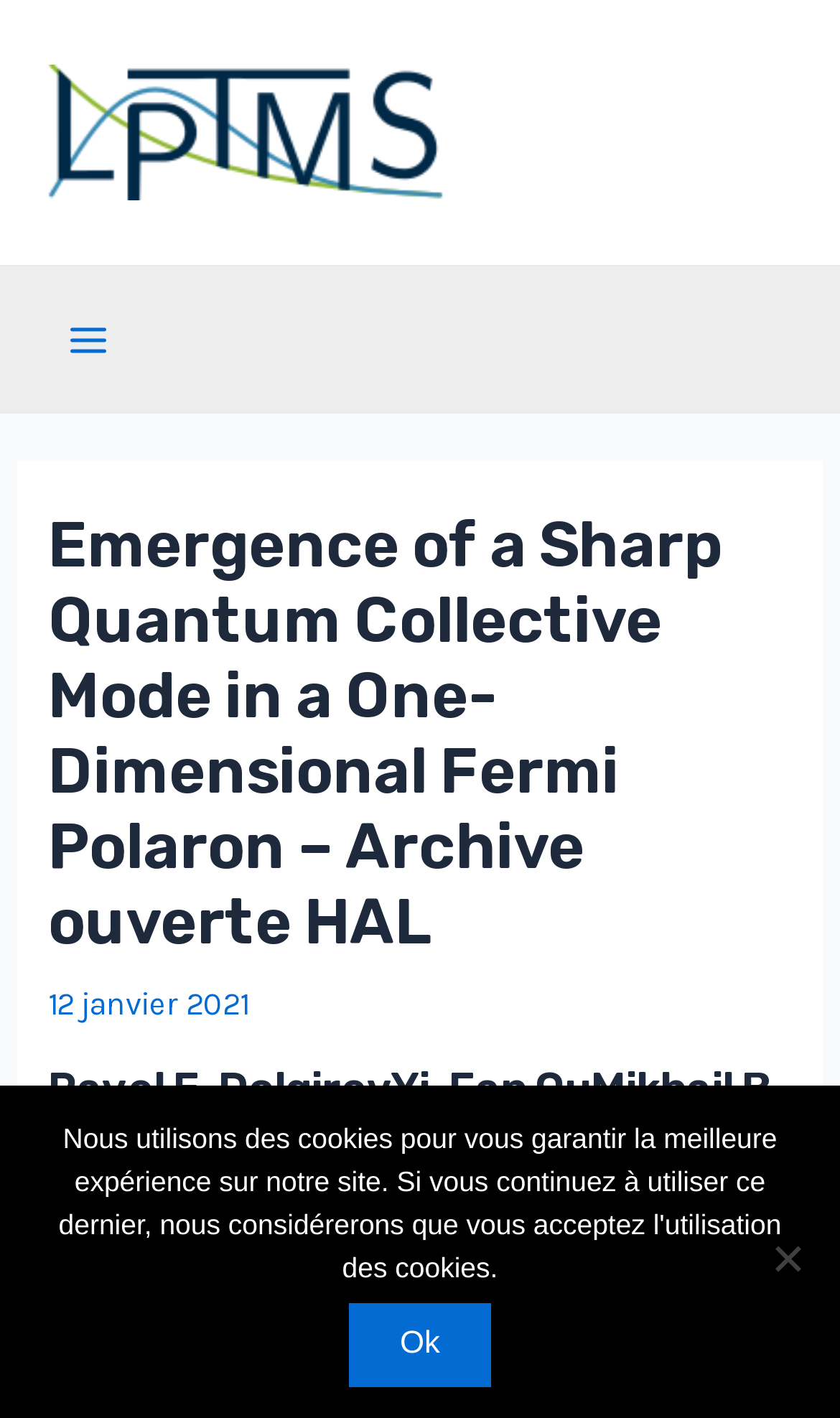What is the date of publication?
Use the information from the screenshot to give a comprehensive response to the question.

I found the date of publication in the webpage, which is mentioned as '12 janvier 2021'.